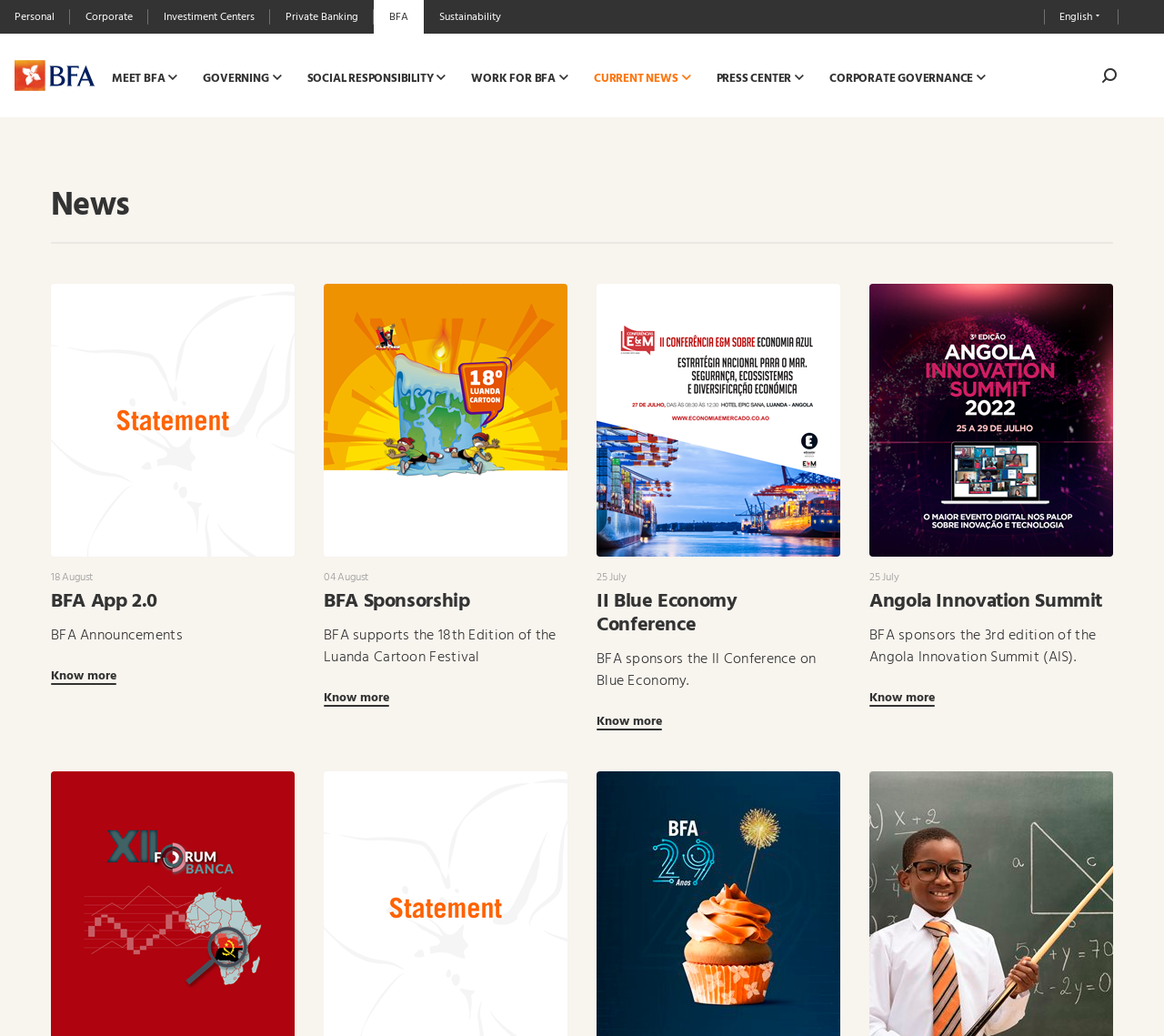Respond to the question below with a single word or phrase: What is the language of the webpage?

English